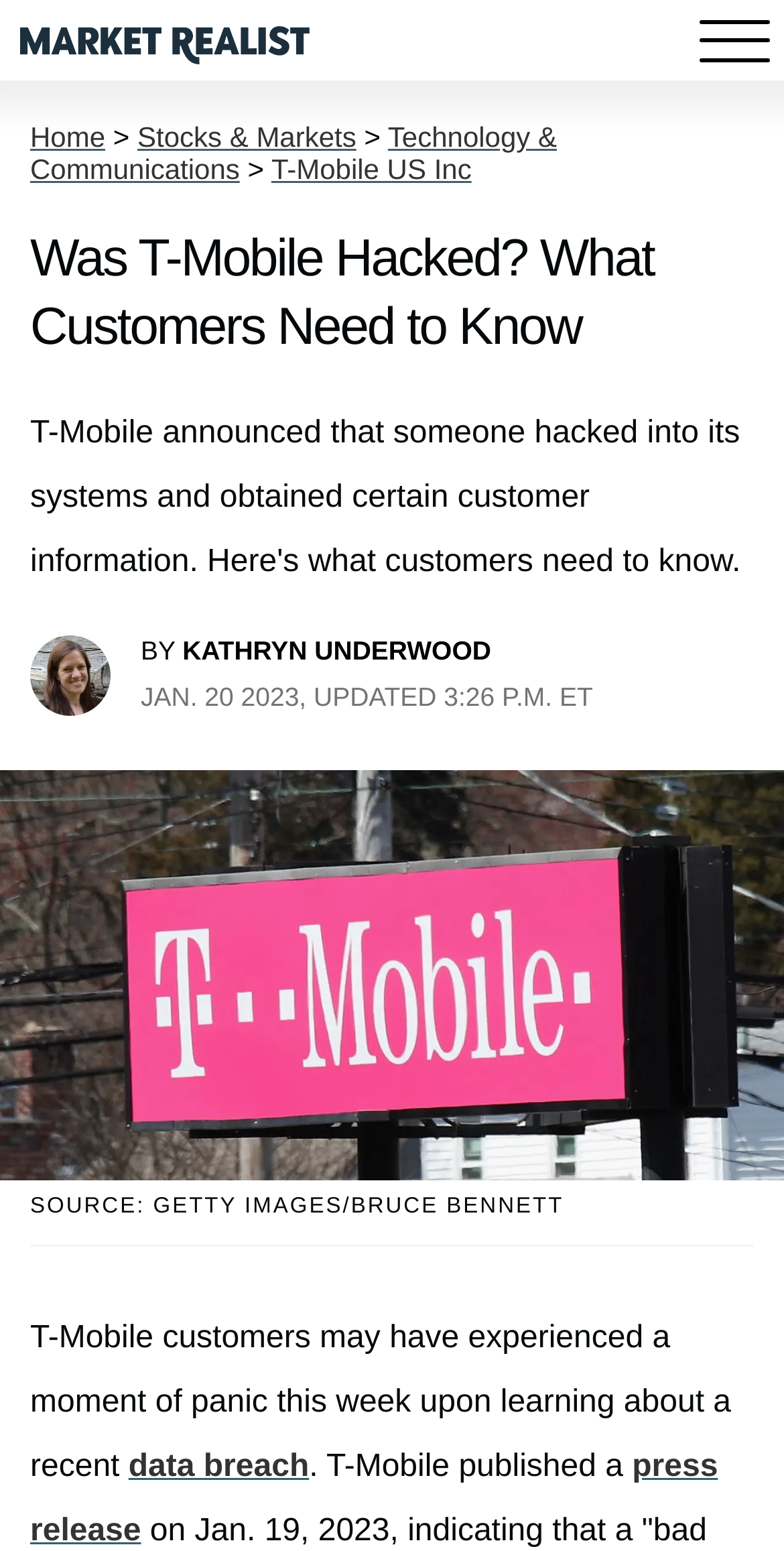Summarize the webpage with a detailed and informative caption.

The webpage is an article discussing a recent data breach at T-Mobile. At the top left, there is a link to "Market Realist" accompanied by an image with the same name. On the top right, there is a mobile navigation menu.

The main content of the article is divided into sections. The title "Was T-Mobile Hacked? What Customers Need to Know" is prominently displayed at the top. Below the title, there is an image of the author, Kathryn Underwood, along with her name and the date of publication, January 20, 2023.

The article begins with a brief introduction, stating that T-Mobile customers may have panicked upon learning about the recent data breach. The text continues, mentioning that T-Mobile published a press release regarding the incident.

Below the introduction, there is a large image of a T-Mobile sign, accompanied by a caption "SOURCE: GETTY IMAGES/BRUCE BENNETT". The image takes up most of the width of the page.

Throughout the article, there are several links to related topics, including "Home", "Stocks & Markets", "Technology & Communications", and "T-Mobile US Inc". These links are located at the top of the page, above the article title.